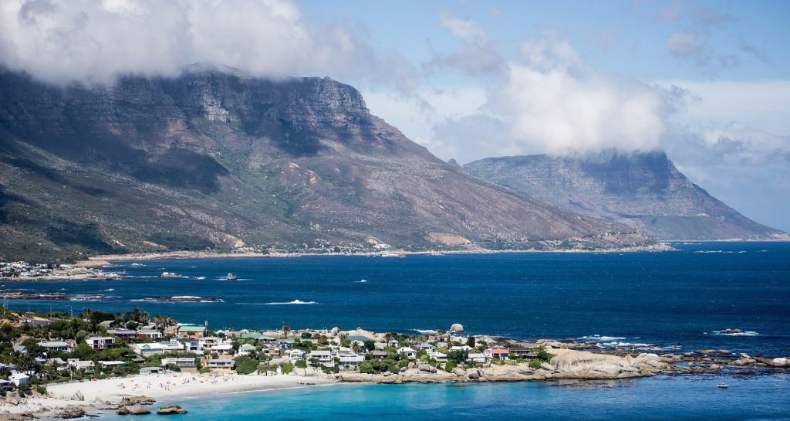What is in the background of the image?
Craft a detailed and extensive response to the question.

The background of the image can be determined by reading the caption, which states that 'majestic mountains rise in the background'.